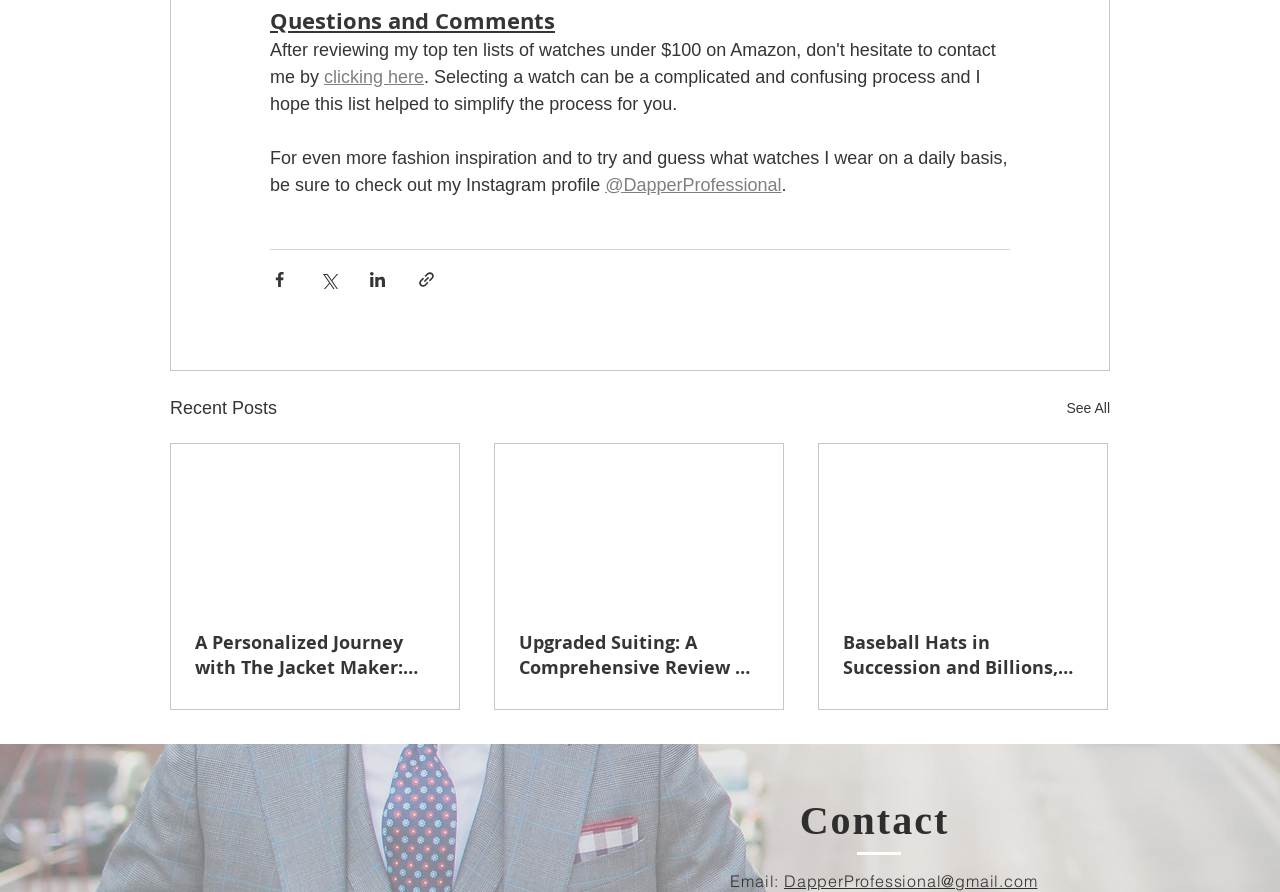How many social media sharing buttons are there?
Carefully analyze the image and provide a detailed answer to the question.

There are four social media sharing buttons, namely 'Share via Facebook', 'Share via Twitter', 'Share via LinkedIn', and 'Share via link', which are located below the introductory text.